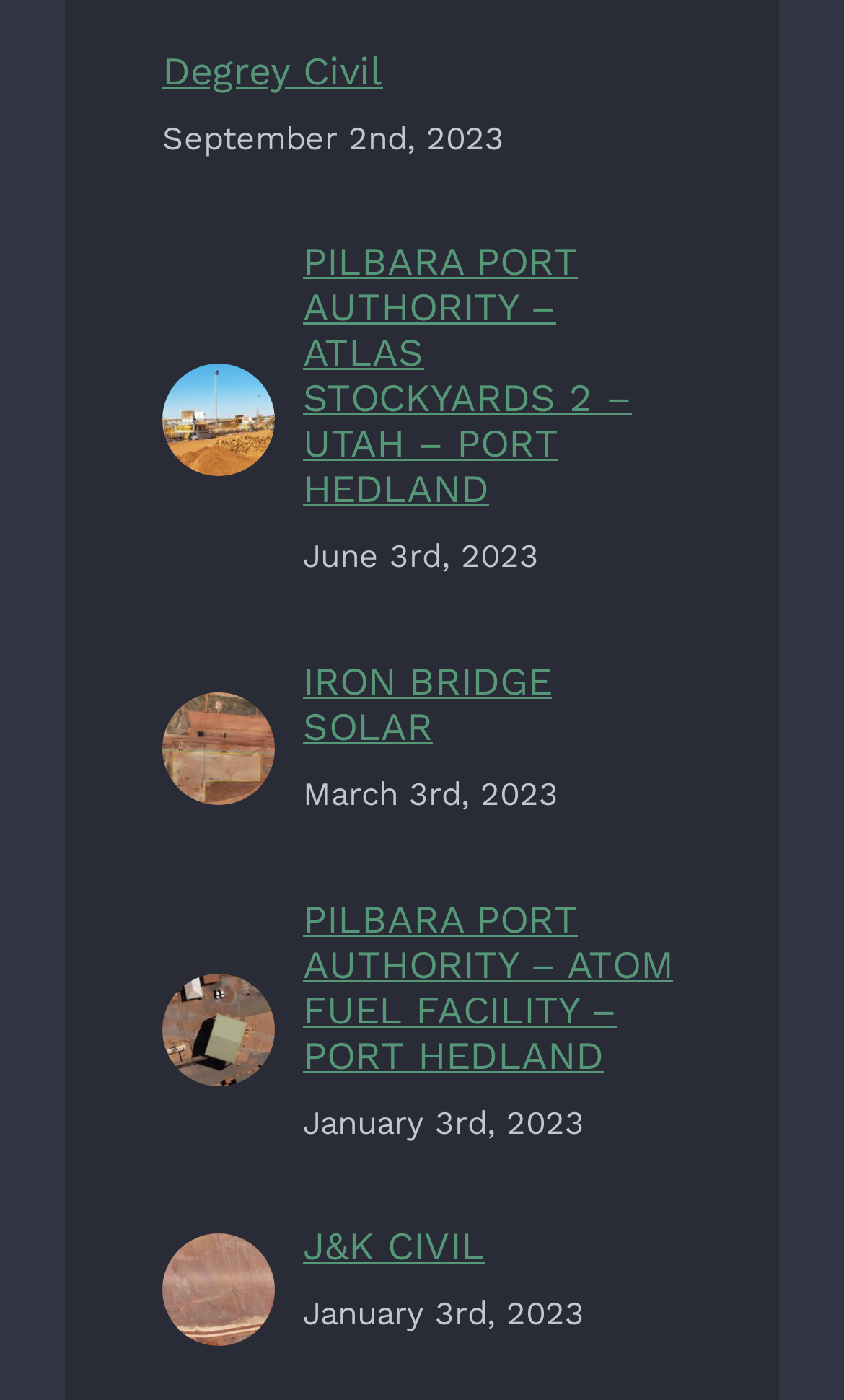Determine the bounding box coordinates for the UI element with the following description: "aria-label="J&K CIVIL"". The coordinates should be four float numbers between 0 and 1, represented as [left, top, right, bottom].

[0.192, 0.896, 0.326, 0.928]